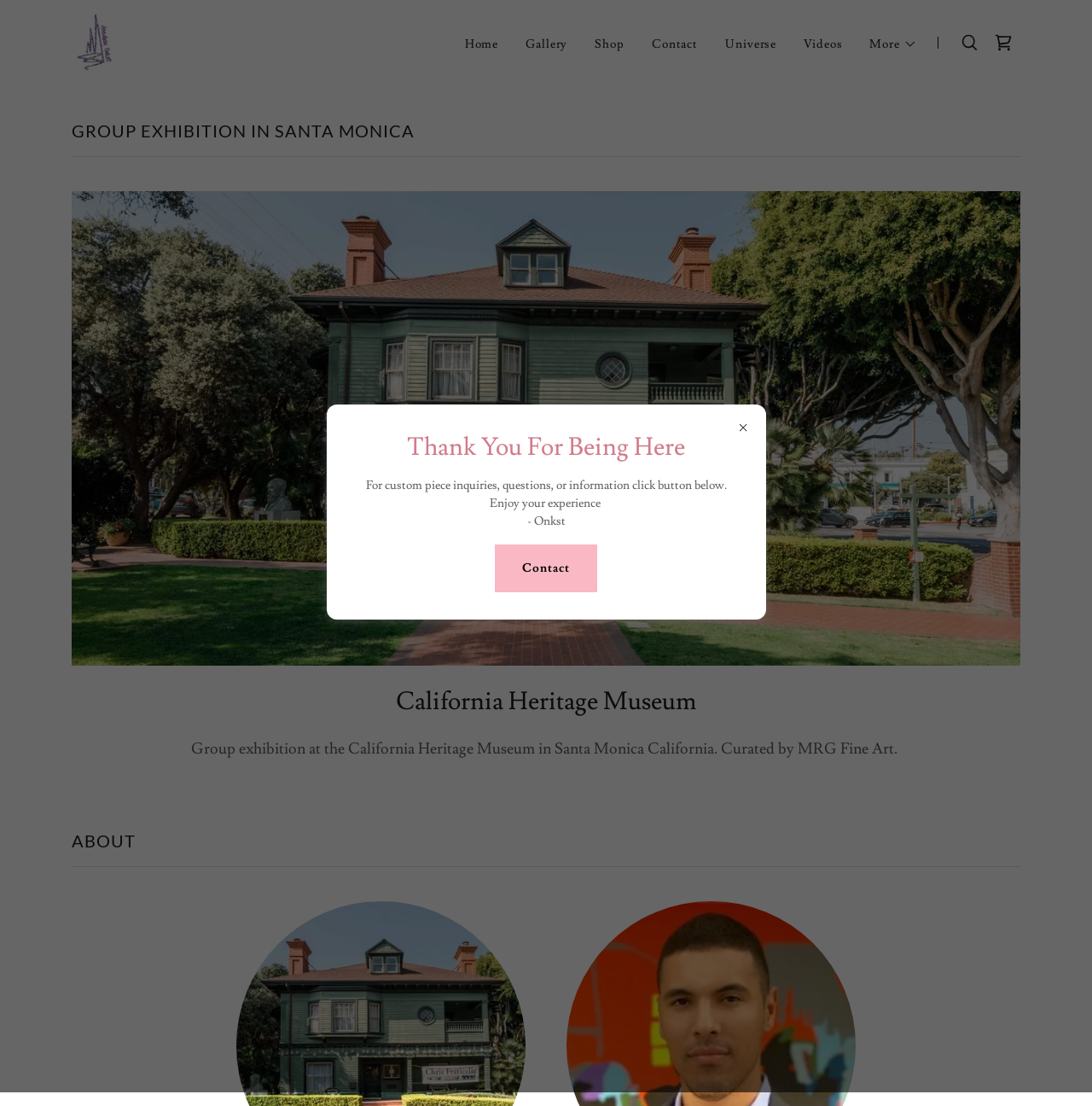Refer to the image and answer the question with as much detail as possible: Who is the artist?

I found the answer by looking at the link element with the text 'Abraham Onkst' located at [0.066, 0.029, 0.108, 0.043] and the image element with the text 'Abraham Onkst' located at [0.066, 0.012, 0.108, 0.064].